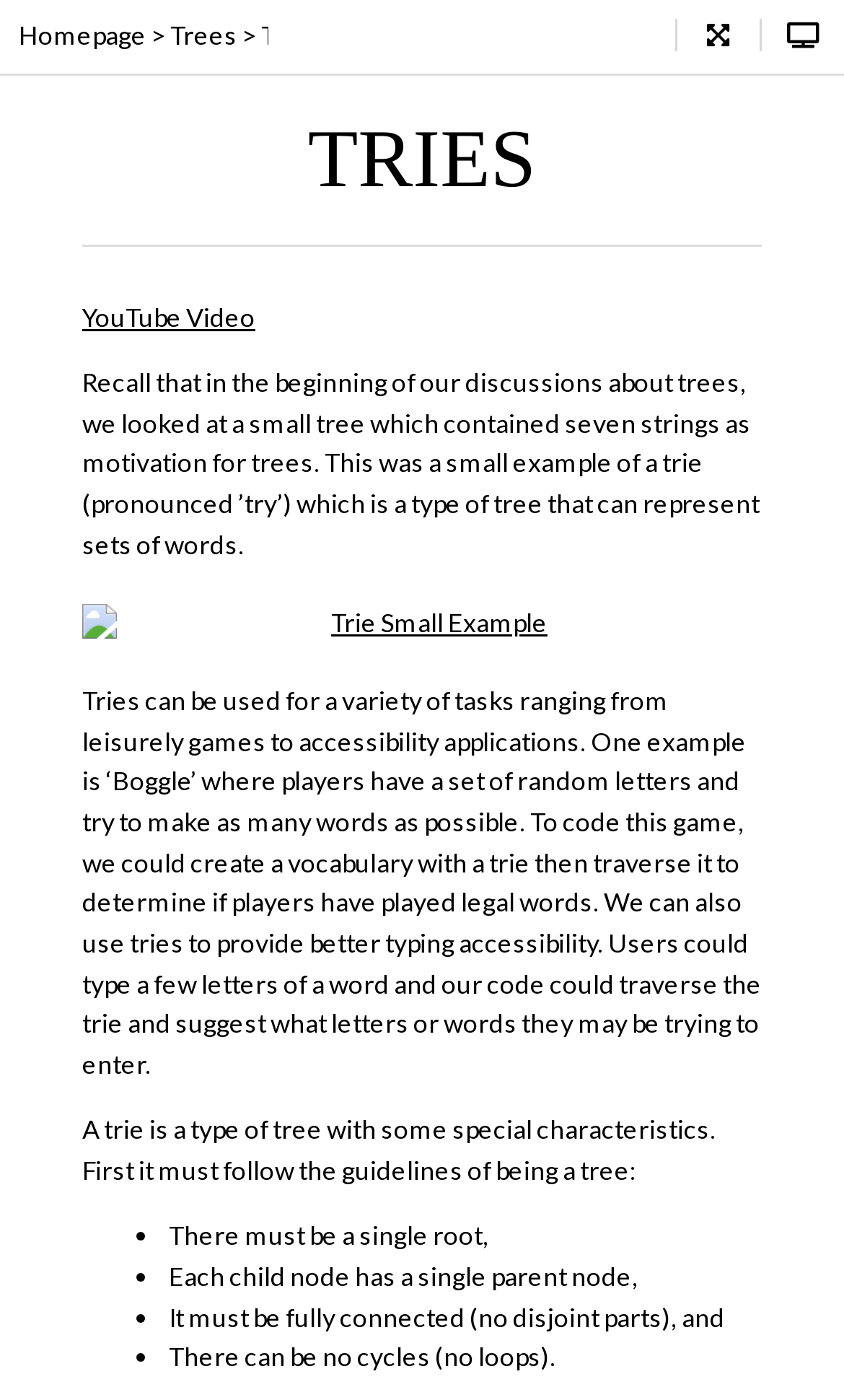Using the information in the image, give a comprehensive answer to the question: 
What is the main topic of this webpage?

The main topic of this webpage is tries, which is a type of tree that can represent sets of words. This is evident from the heading 'TRIES' and the text that follows, which explains the concept of tries and their applications.